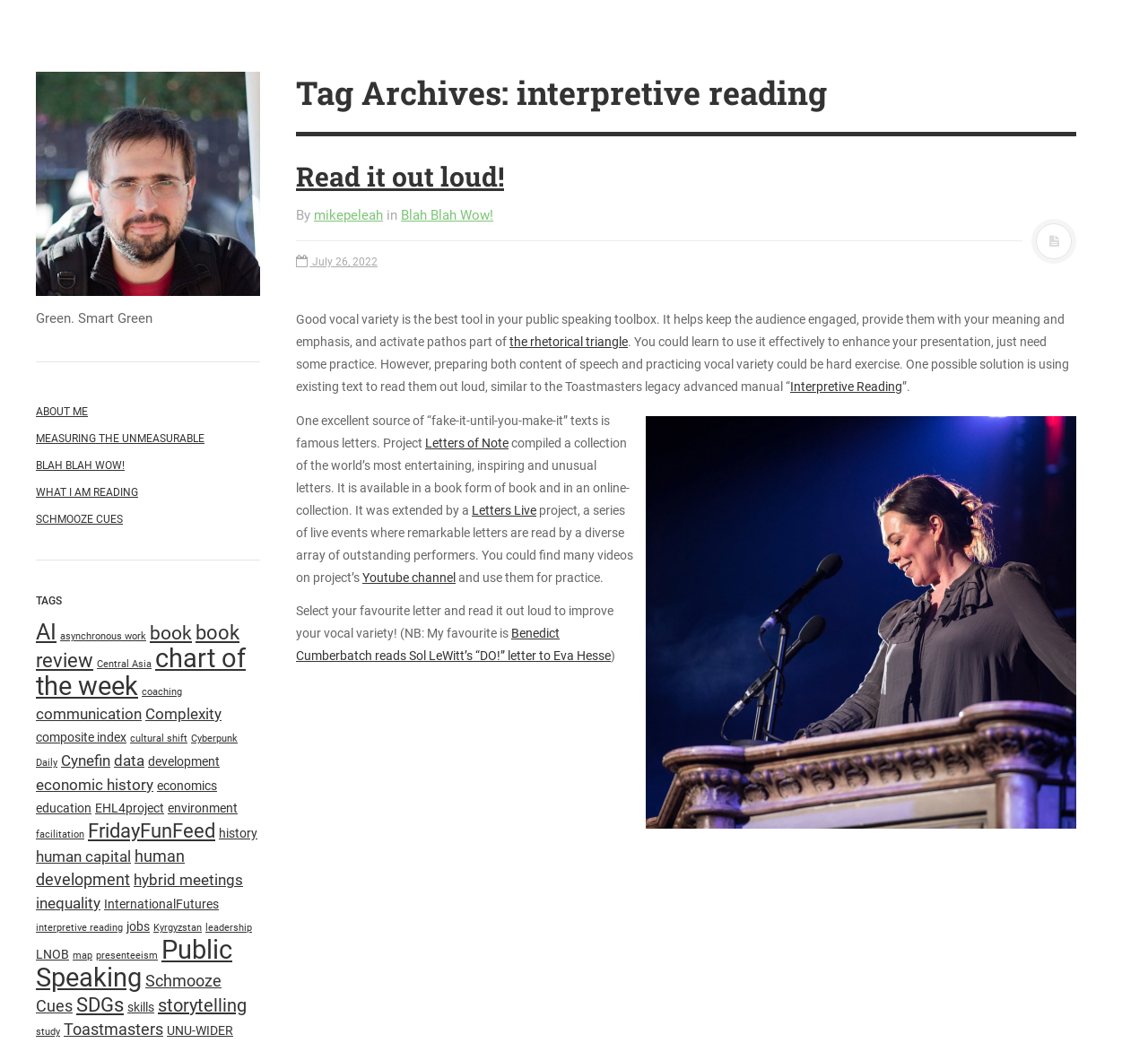Can you find the bounding box coordinates for the element to click on to achieve the instruction: "Check the 'Tag Archives: interpretive reading' section"?

[0.258, 0.069, 0.938, 0.109]